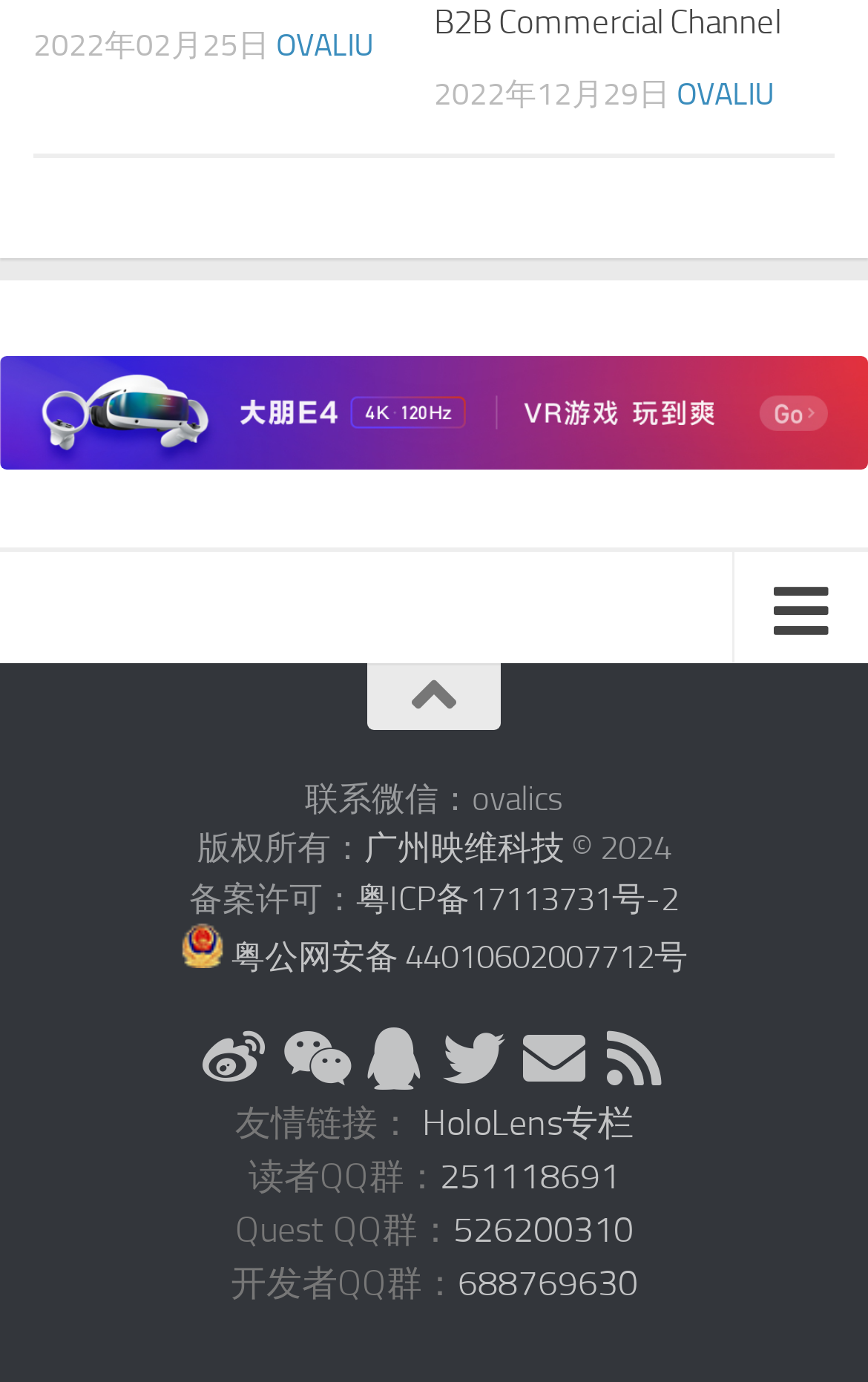Please identify the coordinates of the bounding box that should be clicked to fulfill this instruction: "Follow the Twitter account".

[0.51, 0.744, 0.582, 0.789]